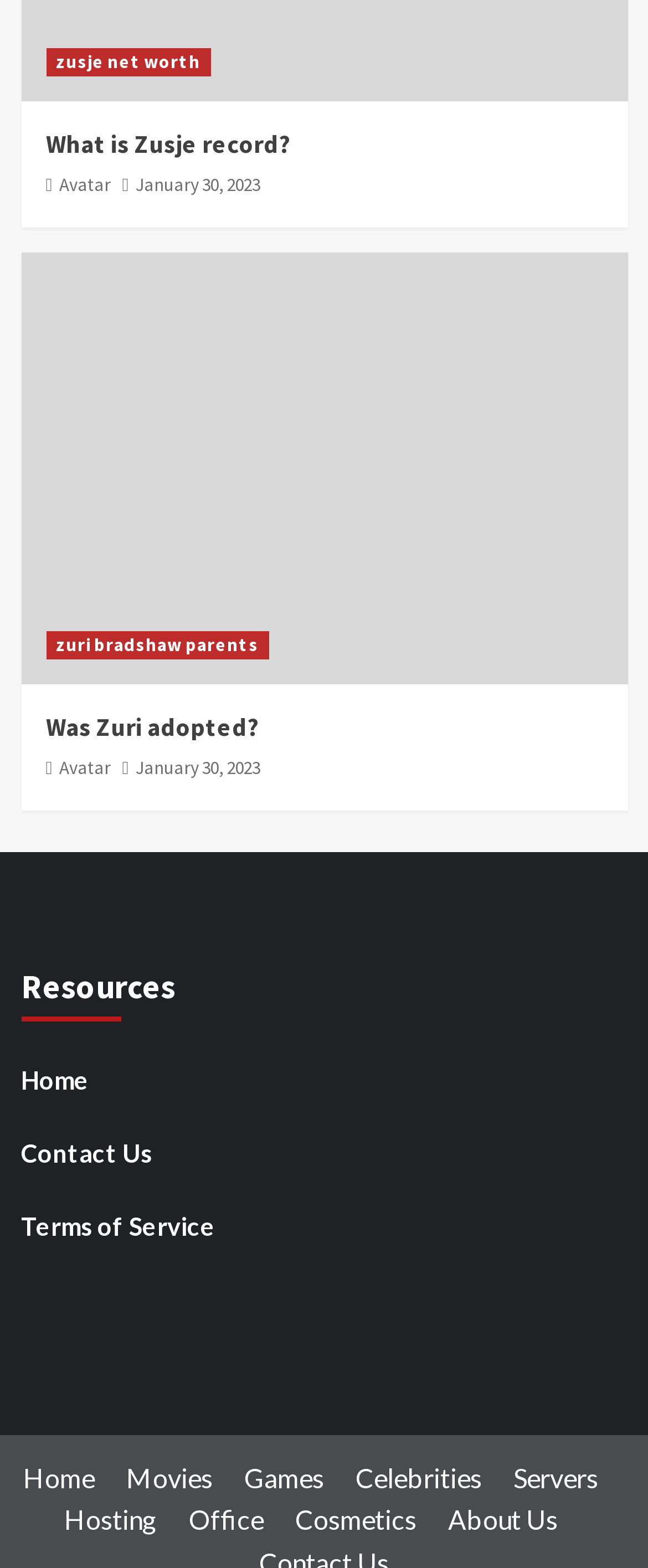Please specify the bounding box coordinates in the format (top-left x, top-left y, bottom-right x, bottom-right y), with values ranging from 0 to 1. Identify the bounding box for the UI component described as follows: Terms of Service

[0.032, 0.769, 0.968, 0.81]